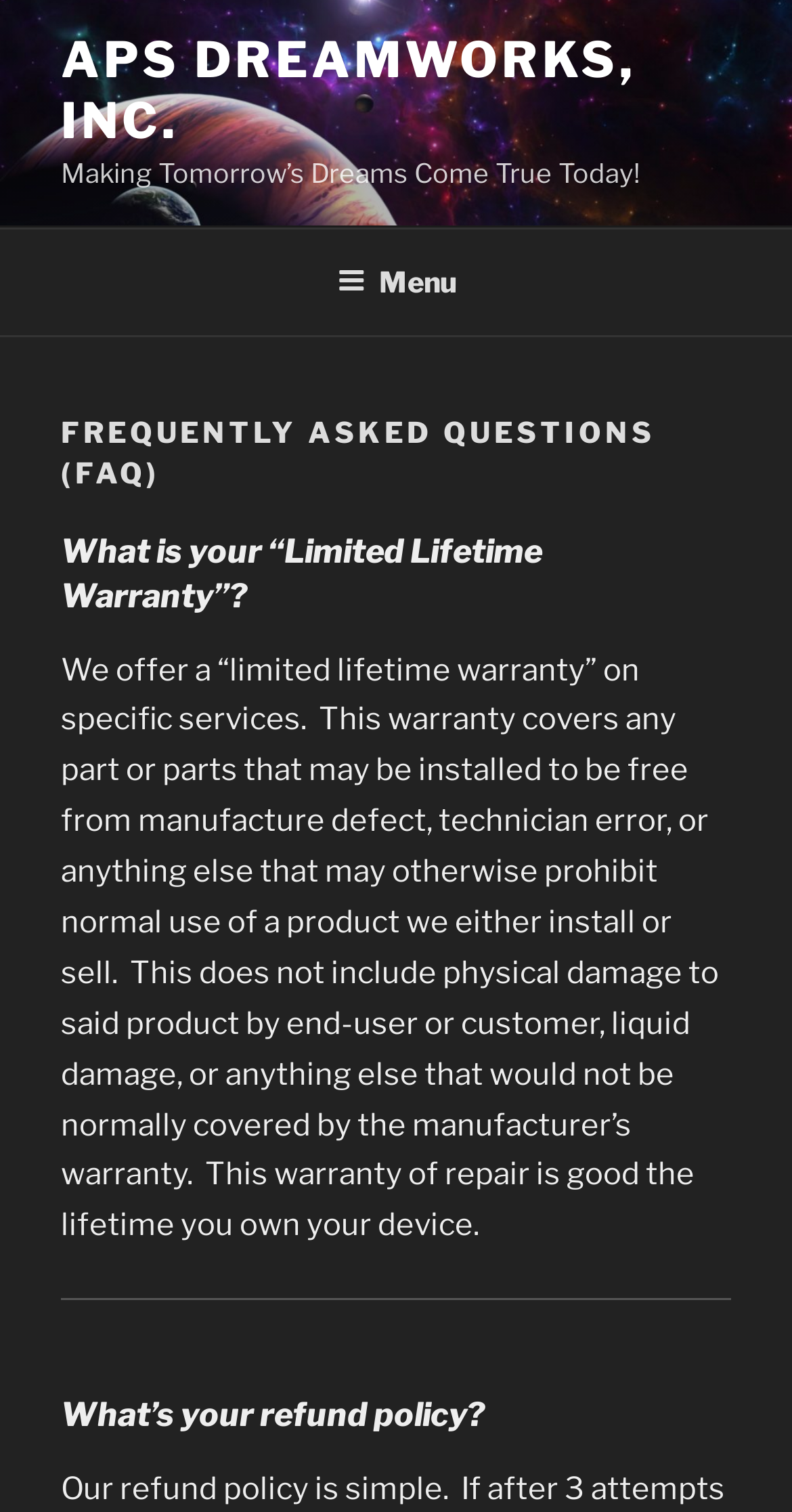Describe in detail what you see on the webpage.

The webpage is about Frequently Asked Questions (FAQ) of APS Dreamworks, Inc. At the top-left corner, there is a link to APS DREAMWORKS, INC. Next to it, there is a static text "Making Tomorrow’s Dreams Come True Today!". 

Below these elements, there is a top menu navigation bar that spans the entire width of the page. Within this menu, there is a button labeled "Menu" that can be expanded. 

Below the menu, there is a heading that reads "FREQUENTLY ASKED QUESTIONS (FAQ)". This is followed by a series of questions and answers. The first question is "What is your “Limited Lifetime Warranty”?" and it is answered in a paragraph of text that explains the warranty coverage and limitations. 

Below this question and answer, there is a horizontal separator line. Then, there is another question "What’s your refund policy?" which is likely to be answered in a similar format as the previous question.